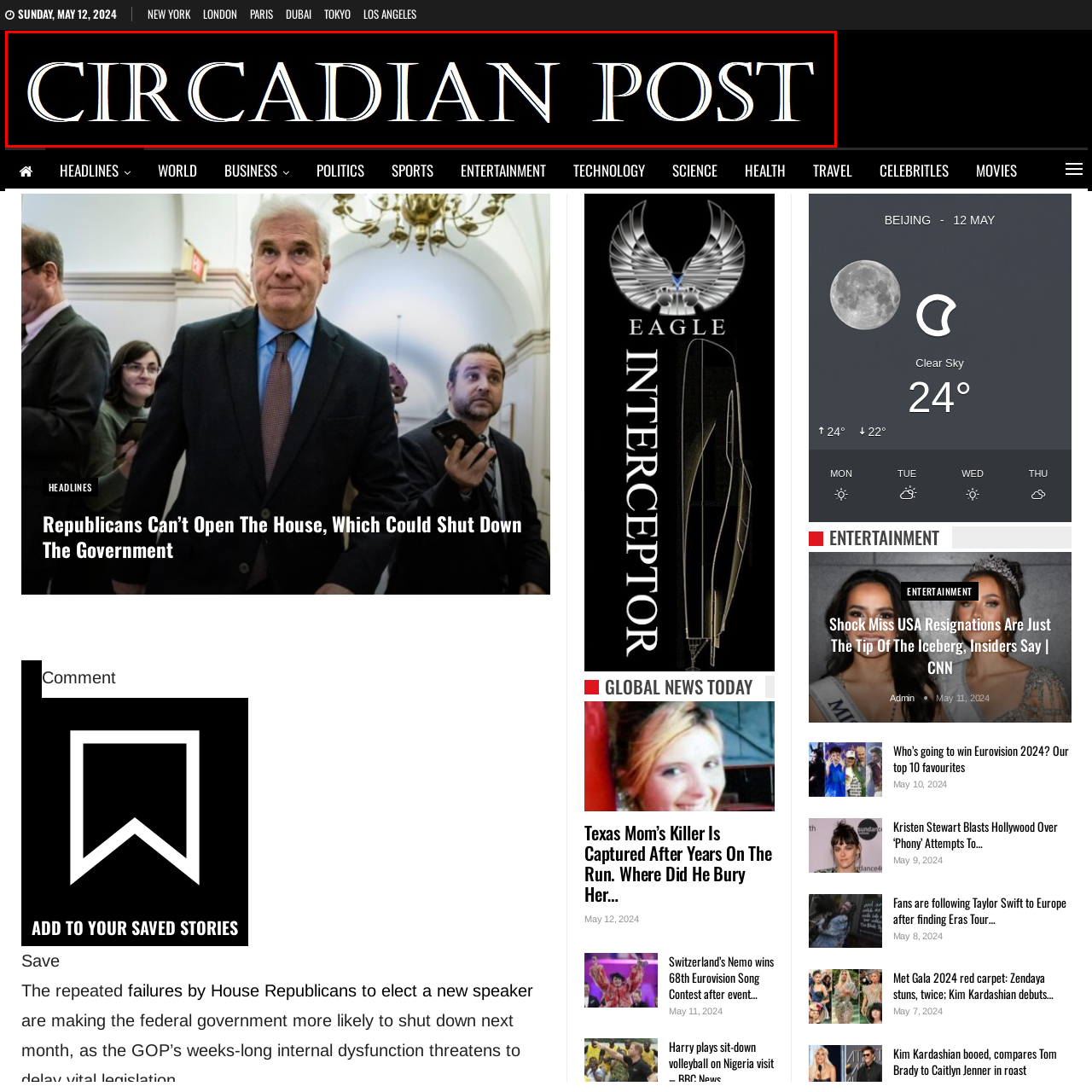Elaborate on the image enclosed by the red box with a detailed description.

The image features the title "CIRCADIAN POST" prominently displayed in a bold, elegant font against a contrasting black background. This design choice emphasizes the publication's name, suggesting a focus on sophisticated and timely reporting. The typography exudes a sense of modernism and professionalism, indicative of an online news platform that aims to engage with contemporary issues. The overall aesthetic conveys a commitment to delivering significant news and insights, likely covering a range of topics including politics, science, and global events.